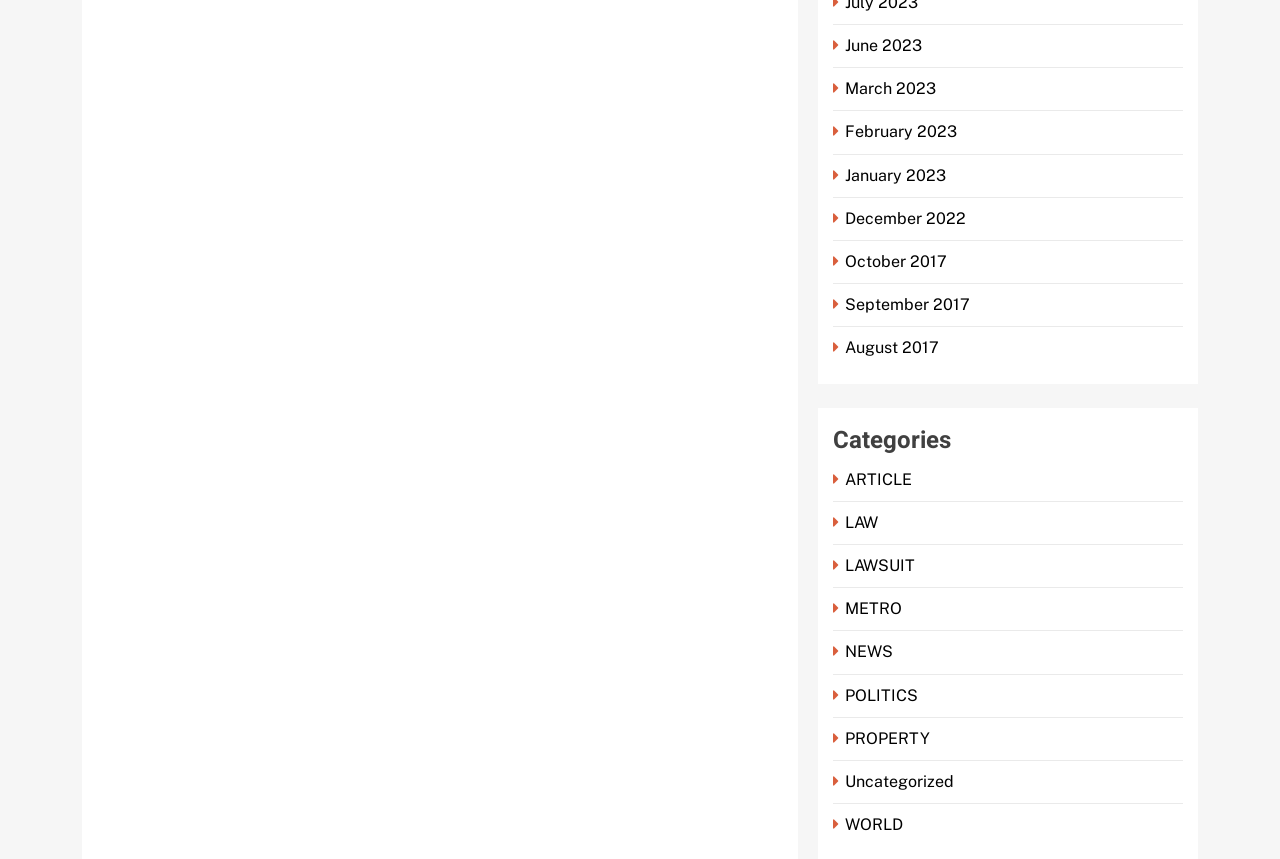Identify the bounding box coordinates of the element that should be clicked to fulfill this task: "Read articles about law". The coordinates should be provided as four float numbers between 0 and 1, i.e., [left, top, right, bottom].

[0.651, 0.597, 0.69, 0.619]